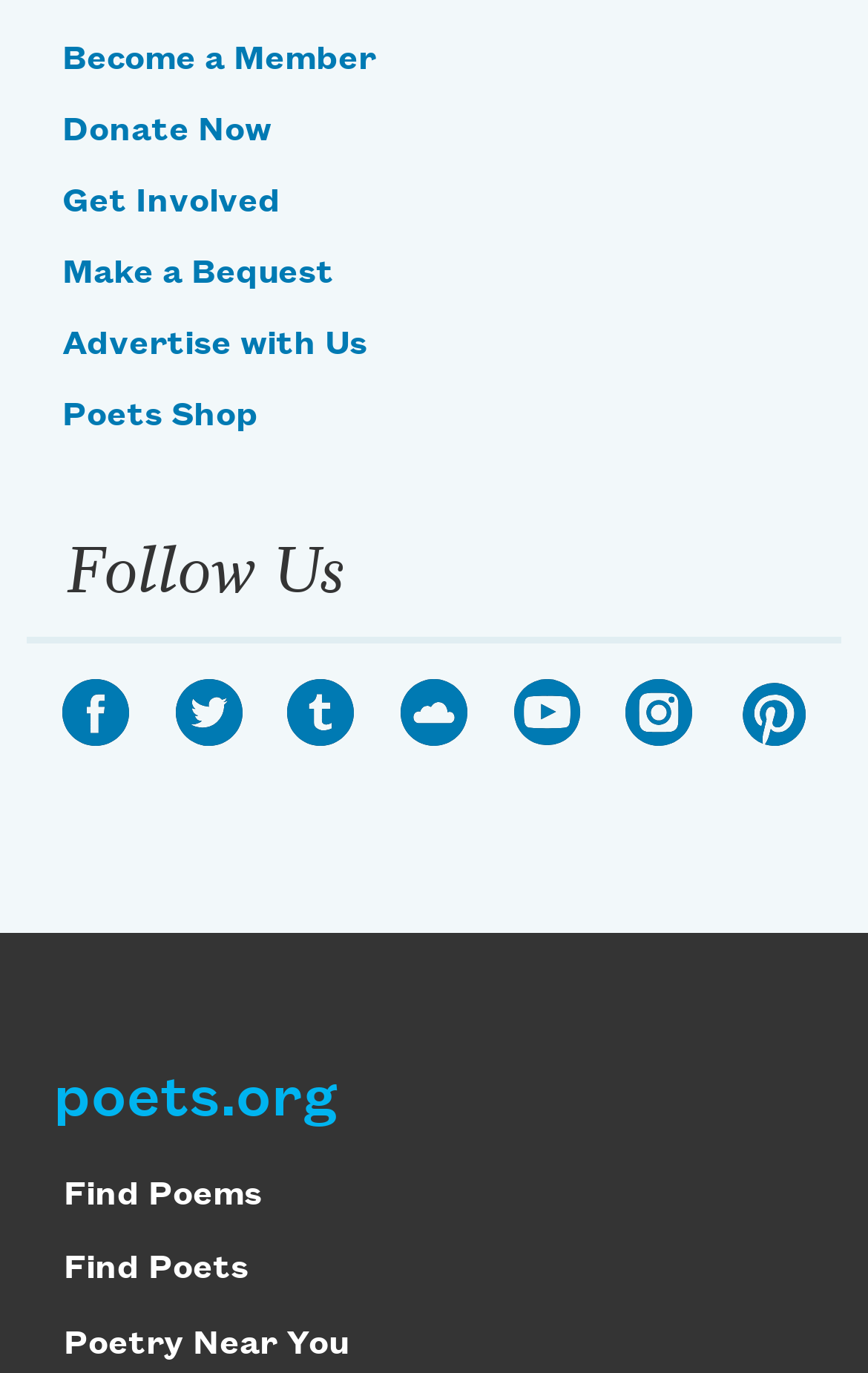Point out the bounding box coordinates of the section to click in order to follow this instruction: "Donate now".

[0.072, 0.083, 0.313, 0.109]